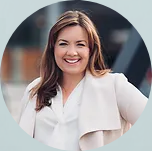Give a one-word or short-phrase answer to the following question: 
What type of individuals does Jacqueline specialize in helping?

Self-employed individuals